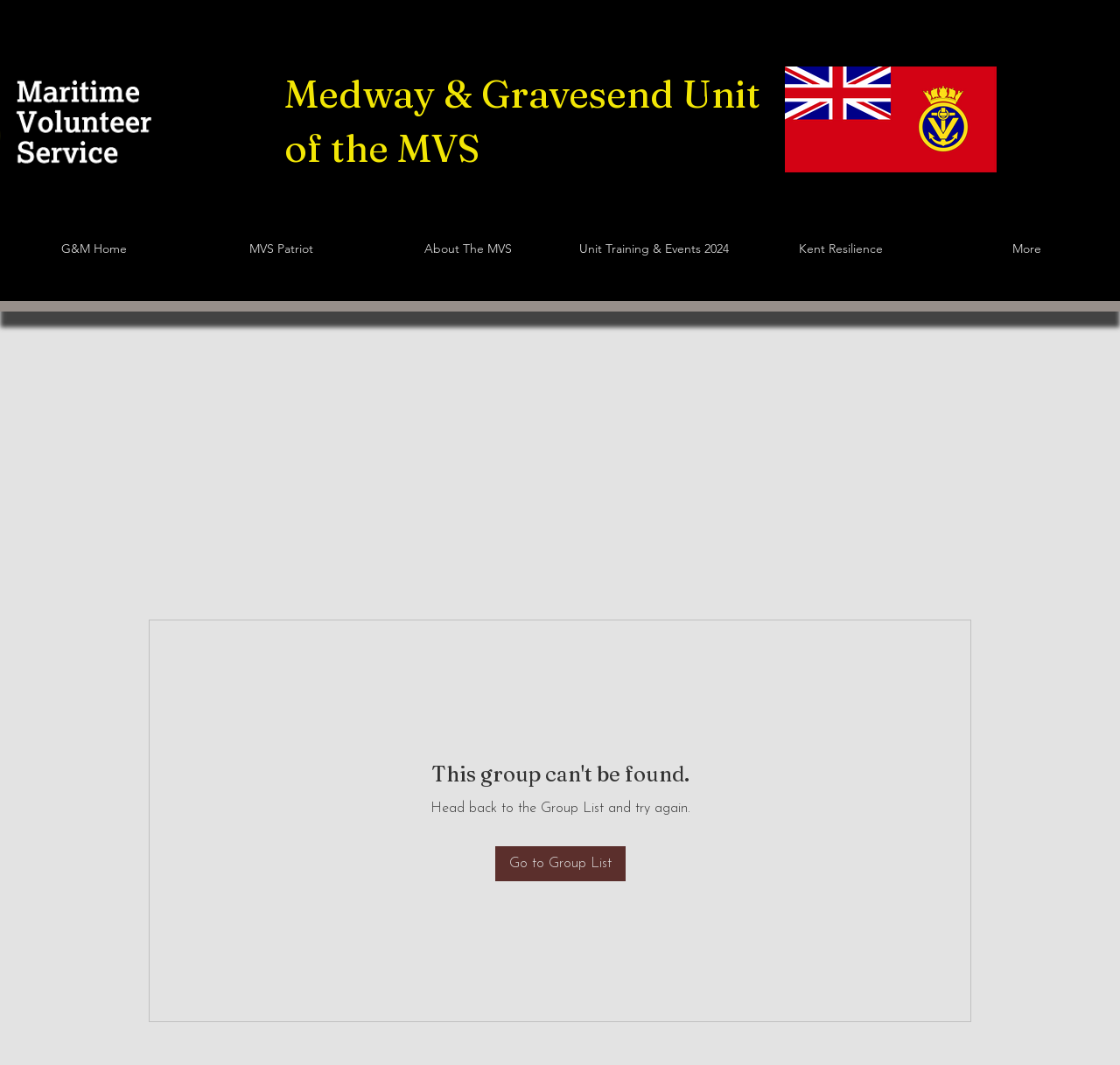Can you find the bounding box coordinates of the area I should click to execute the following instruction: "Visit the 'Ollywood' page"?

None